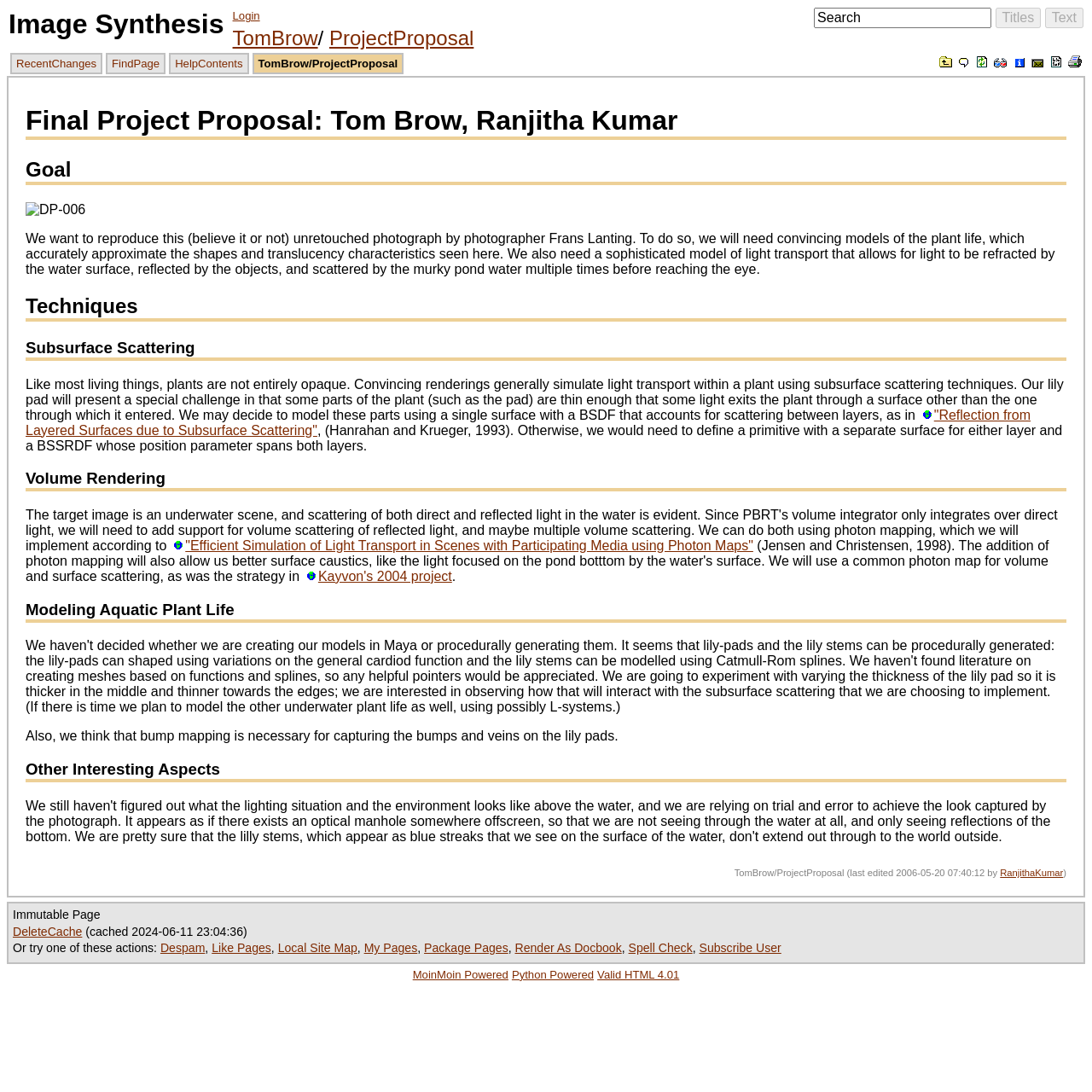Find the bounding box coordinates of the clickable area required to complete the following action: "Login to the system".

[0.213, 0.009, 0.238, 0.02]